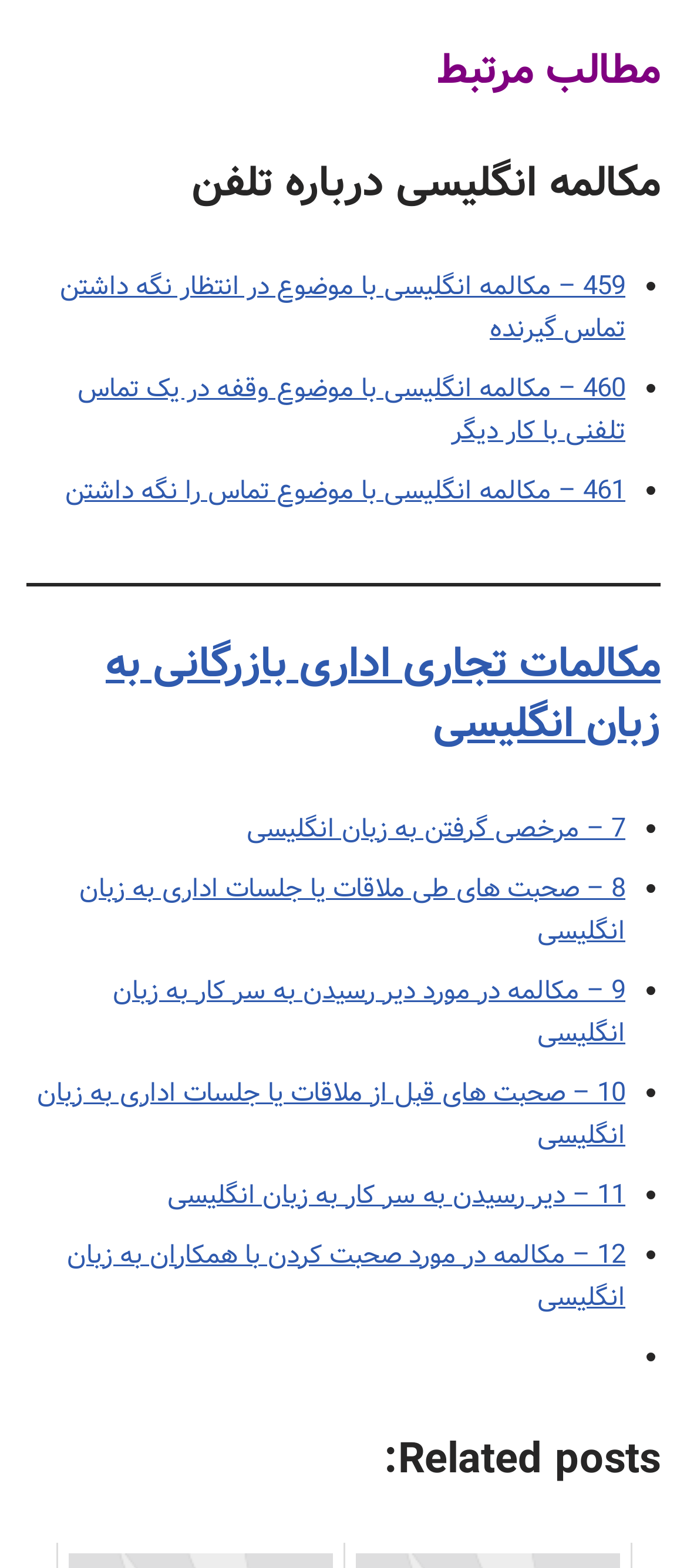Based on the image, provide a detailed response to the question:
What is the topic of the last conversation?

The last conversation topic is 'مکالمه در مورد صحبت کردن با همکاران به زبان انگلیسی' which translates to 'Conversation about talking to colleagues in English'.